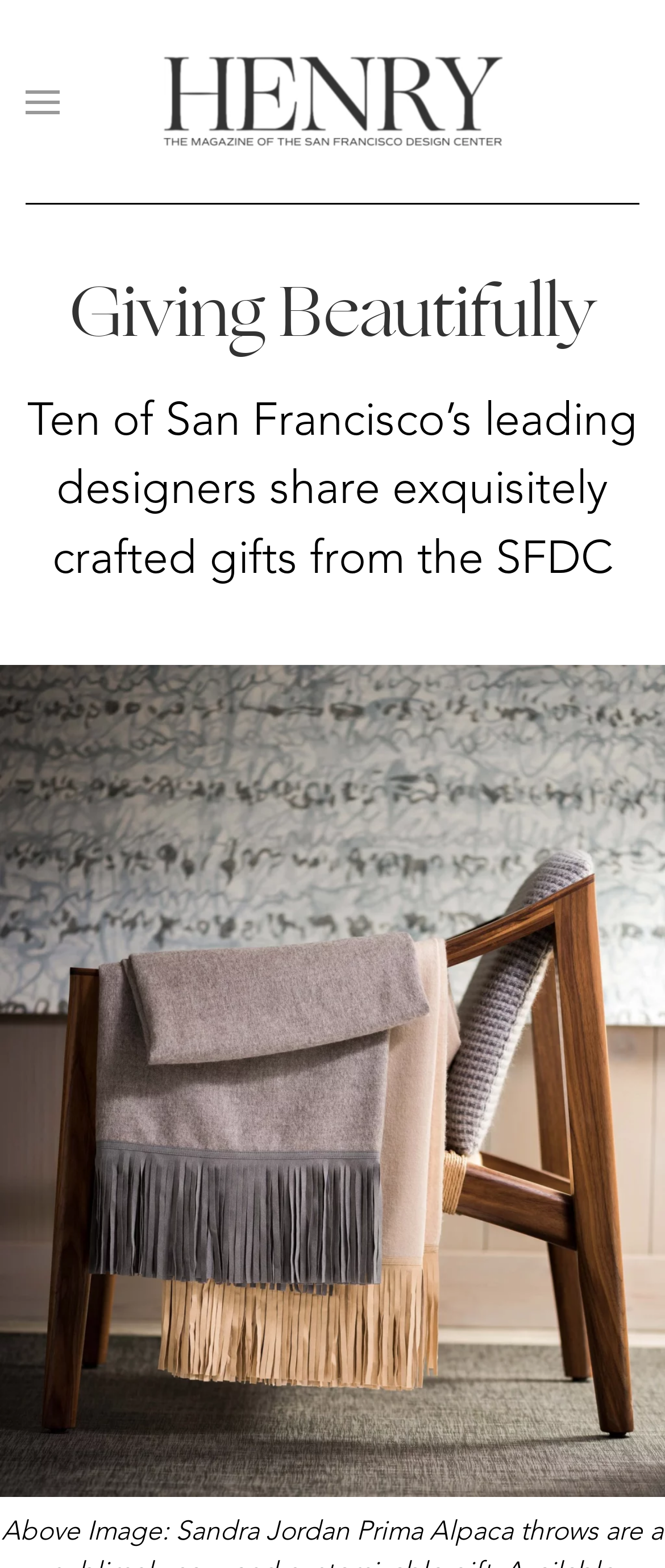Give a short answer using one word or phrase for the question:
What is the main topic of the webpage?

Gifts from SFDC